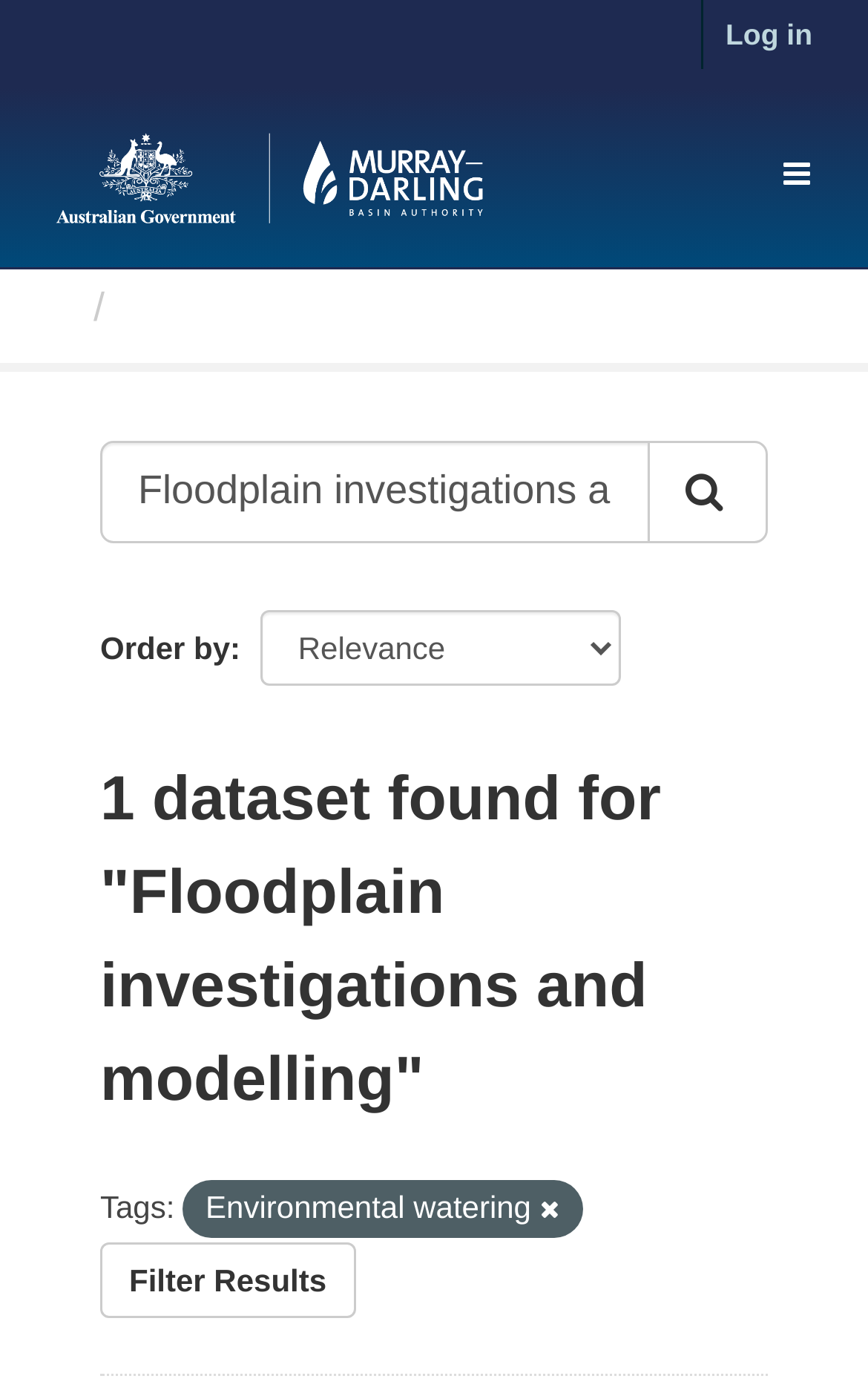Find the bounding box coordinates for the area you need to click to carry out the instruction: "Log in to the account". The coordinates should be four float numbers between 0 and 1, indicated as [left, top, right, bottom].

[0.81, 0.0, 0.962, 0.049]